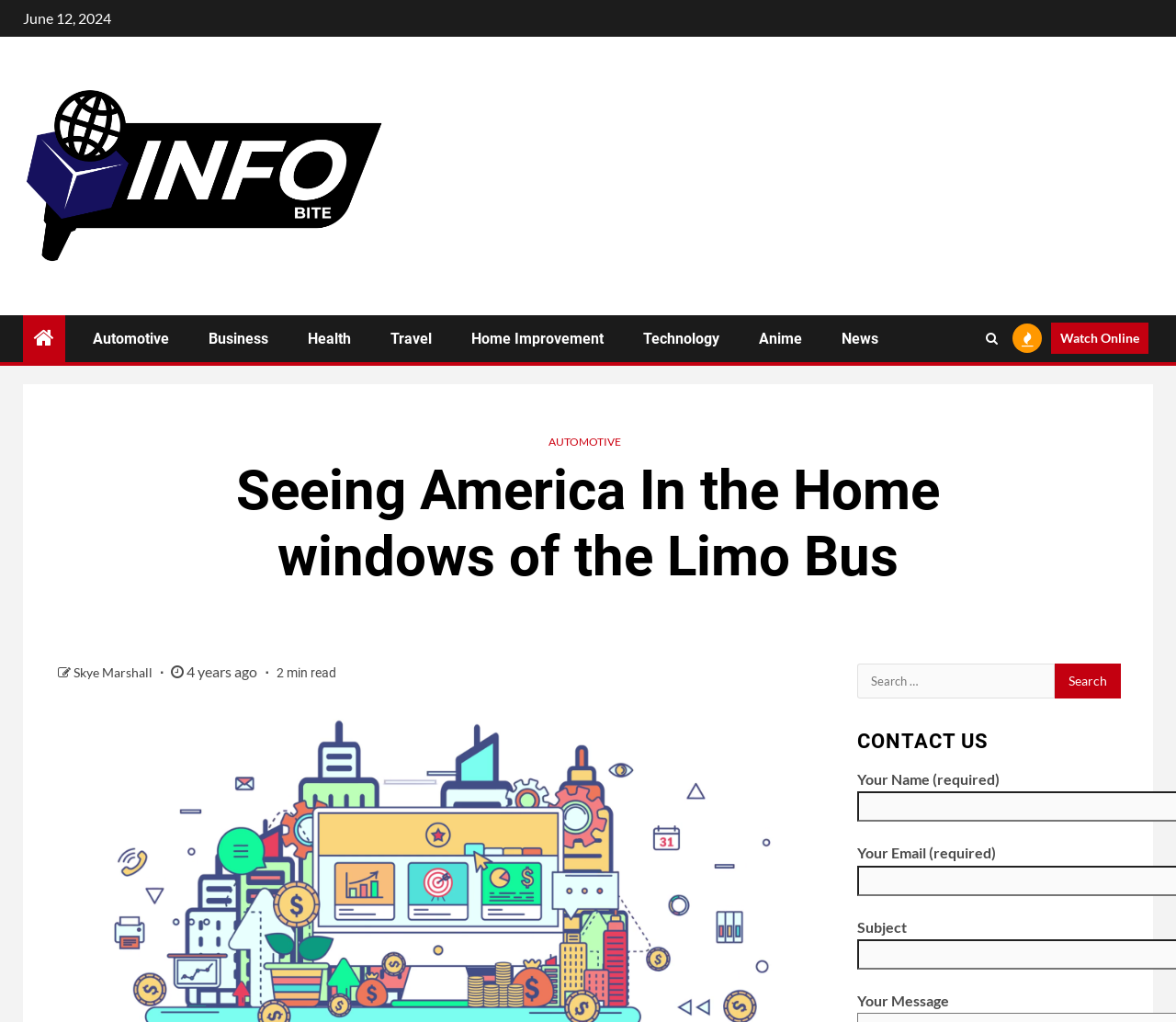From the image, can you give a detailed response to the question below:
What is the estimated reading time of the article?

The estimated reading time of the article can be found below the title, where it says '2 min read'. This indicates that the article is expected to take approximately 2 minutes to read.